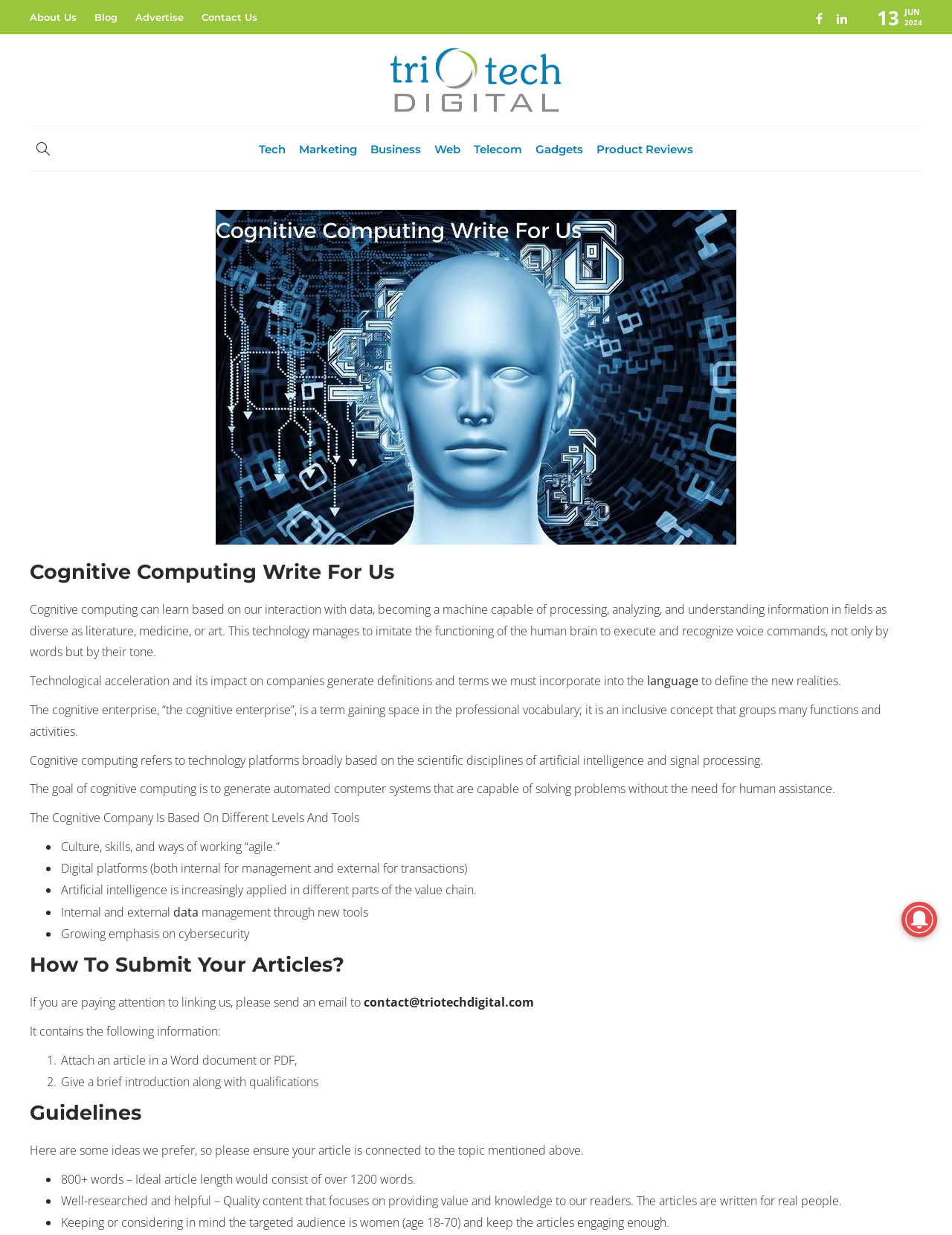For the given element description The John Report, determine the bounding box coordinates of the UI element. The coordinates should follow the format (top-left x, top-left y, bottom-right x, bottom-right y) and be within the range of 0 to 1.

None